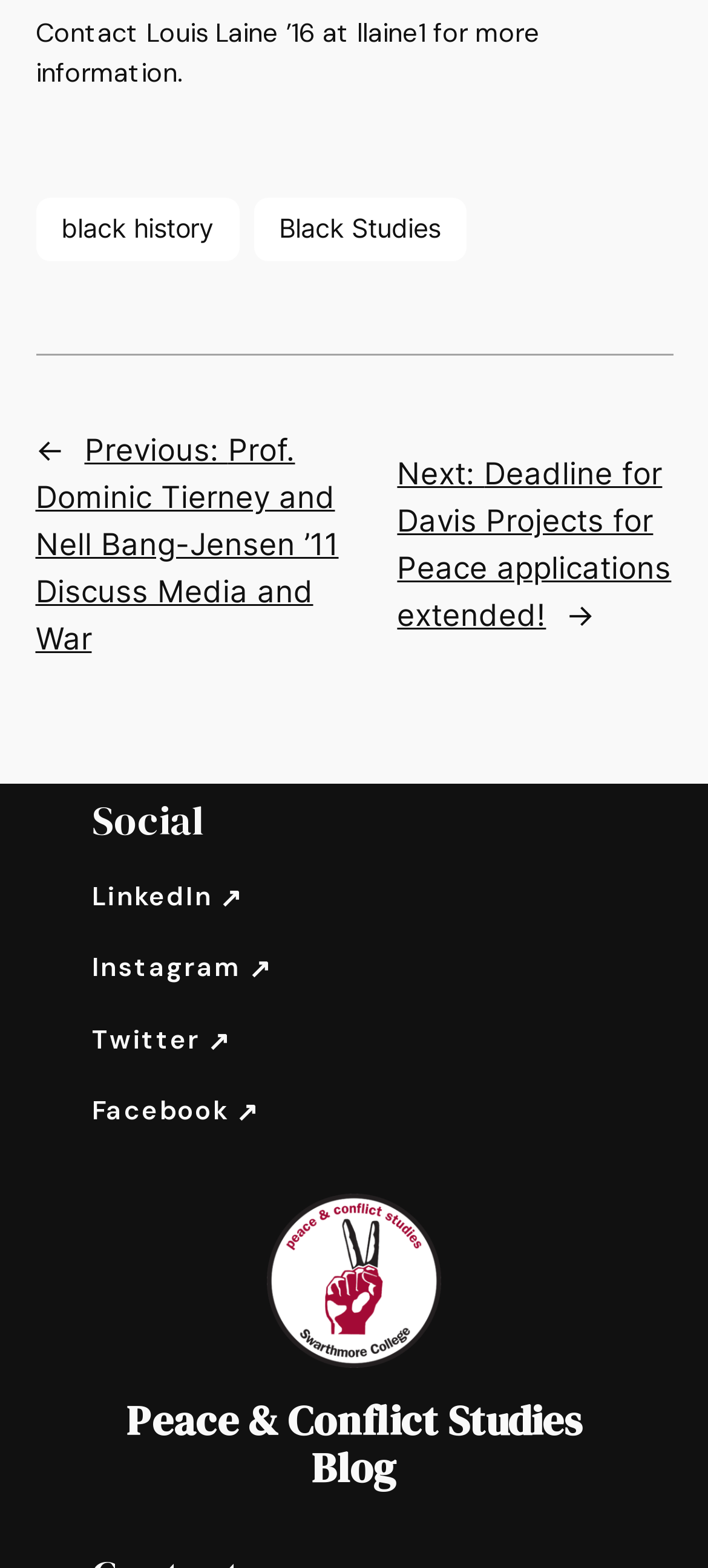Answer briefly with one word or phrase:
What is the logo of the Peace & Conflict Studies program?

PCS logo with transparency